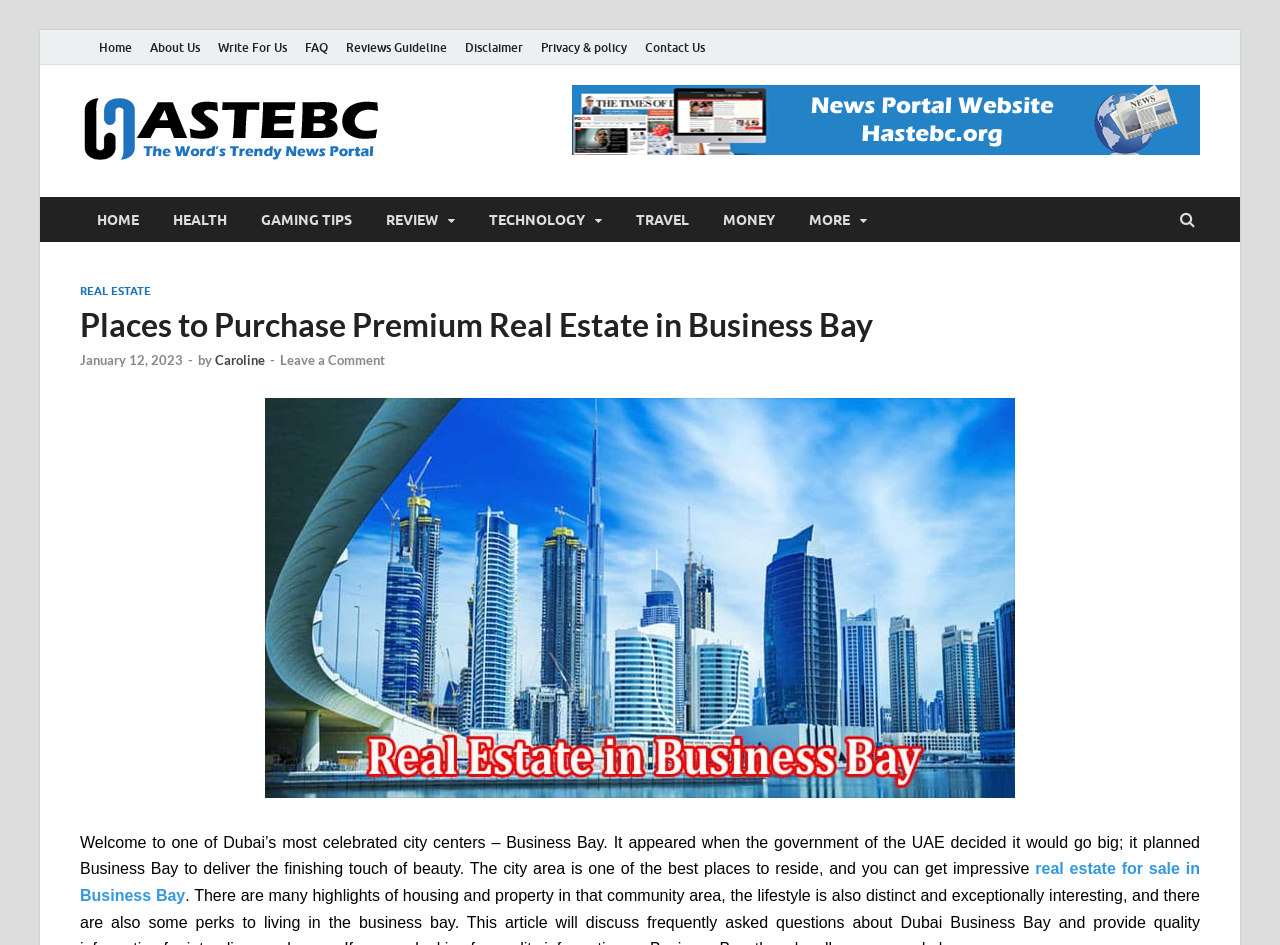Locate the bounding box coordinates of the element that should be clicked to execute the following instruction: "go to Categories page".

None